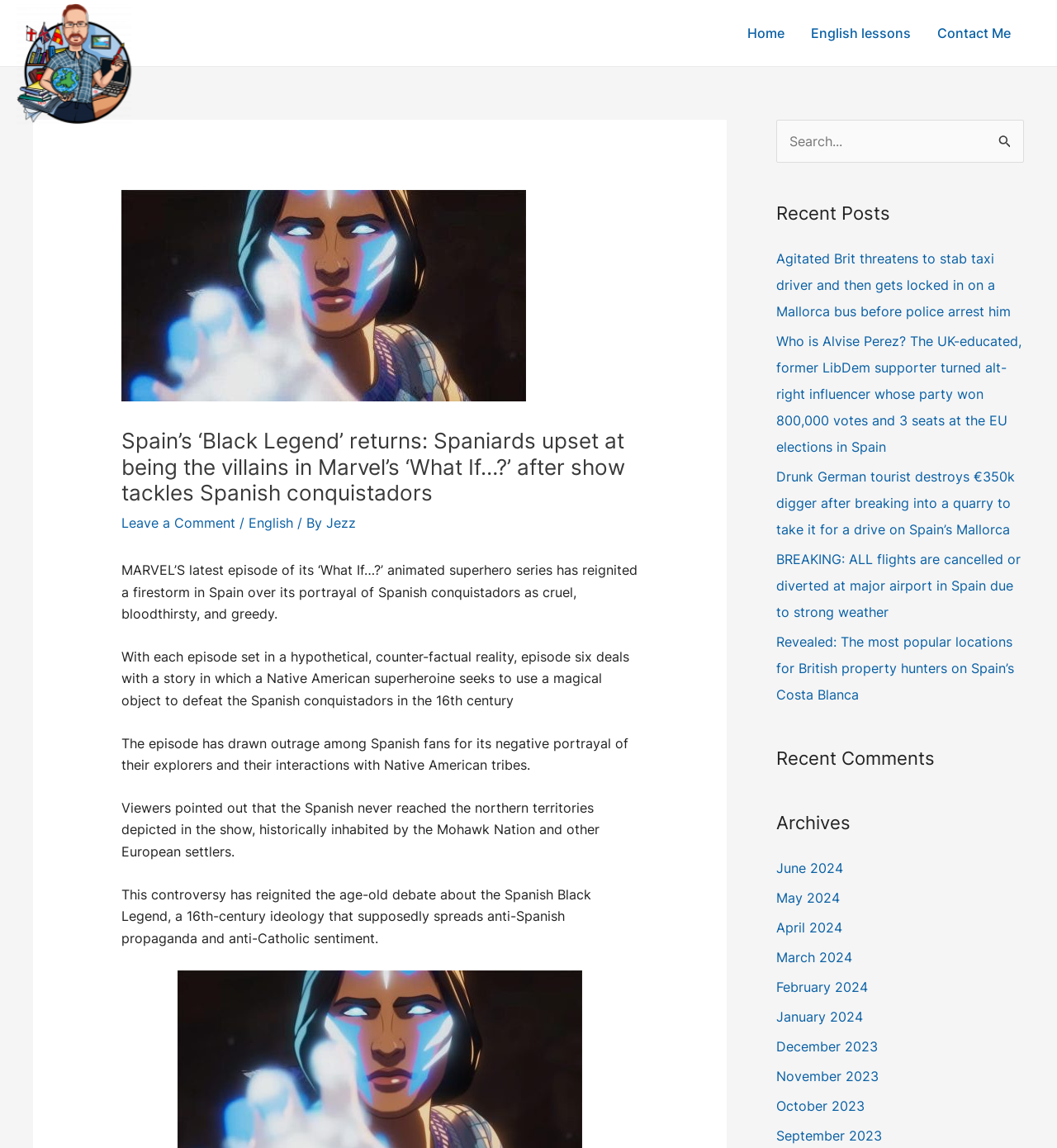Identify and provide the bounding box for the element described by: "parent_node: Search for: name="s" placeholder="Search..."".

[0.734, 0.104, 0.969, 0.142]